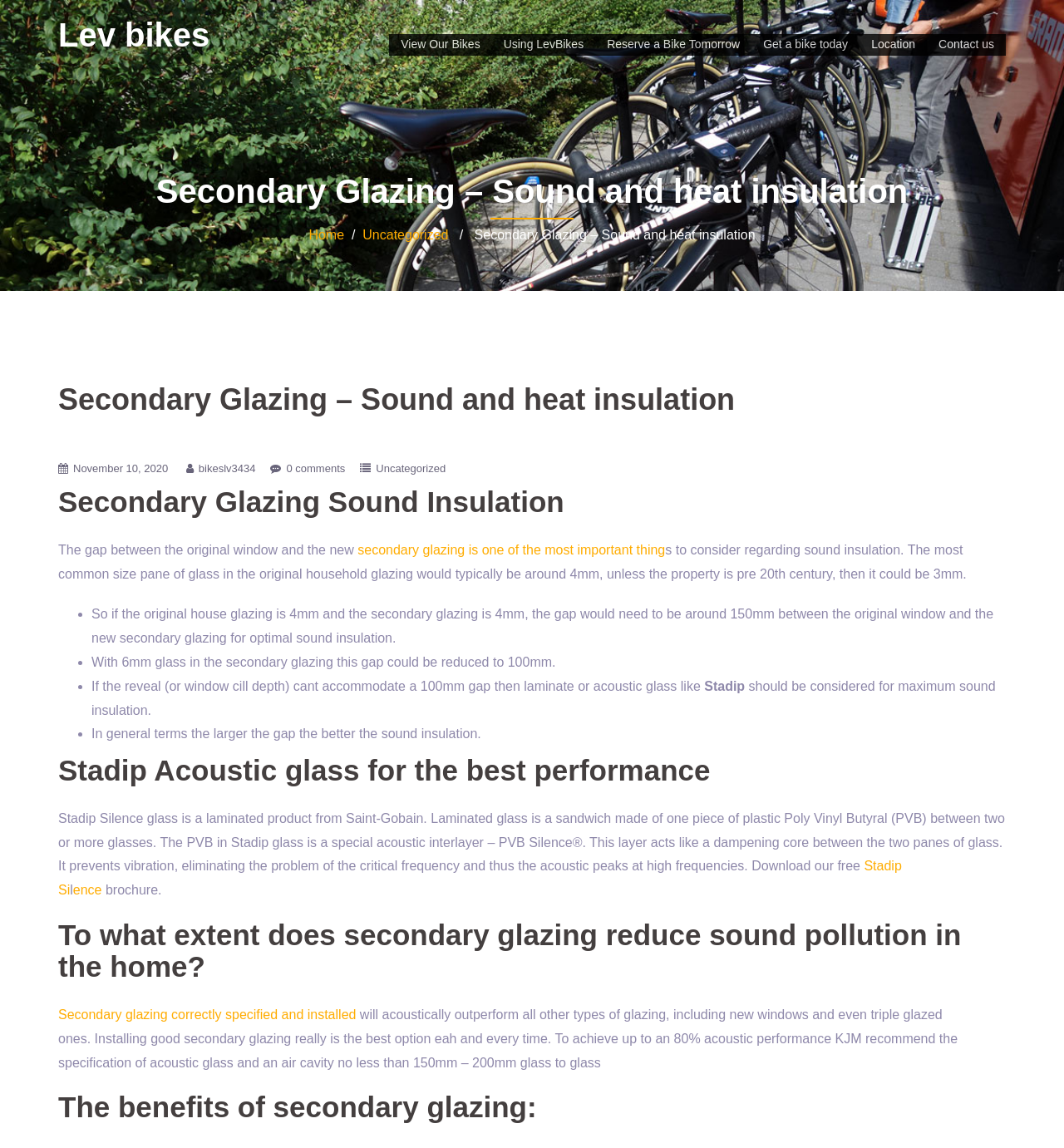Pinpoint the bounding box coordinates of the element you need to click to execute the following instruction: "Click on 'Home'". The bounding box should be represented by four float numbers between 0 and 1, in the format [left, top, right, bottom].

[0.29, 0.198, 0.323, 0.21]